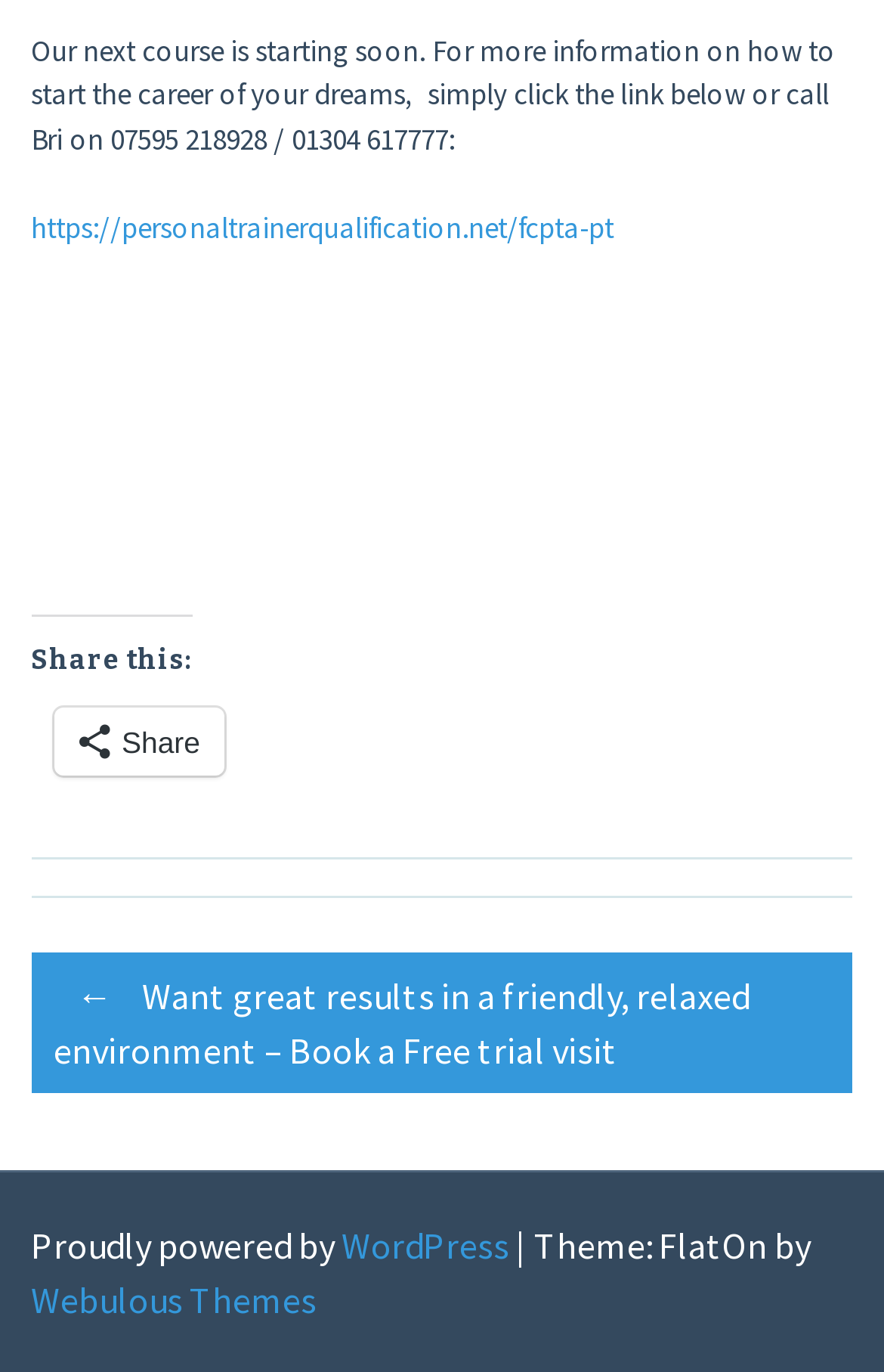What is the platform that powers the webpage?
Provide a comprehensive and detailed answer to the question.

The platform that powers the webpage is mentioned in the static text at the bottom of the webpage, which says 'Proudly powered by WordPress'.